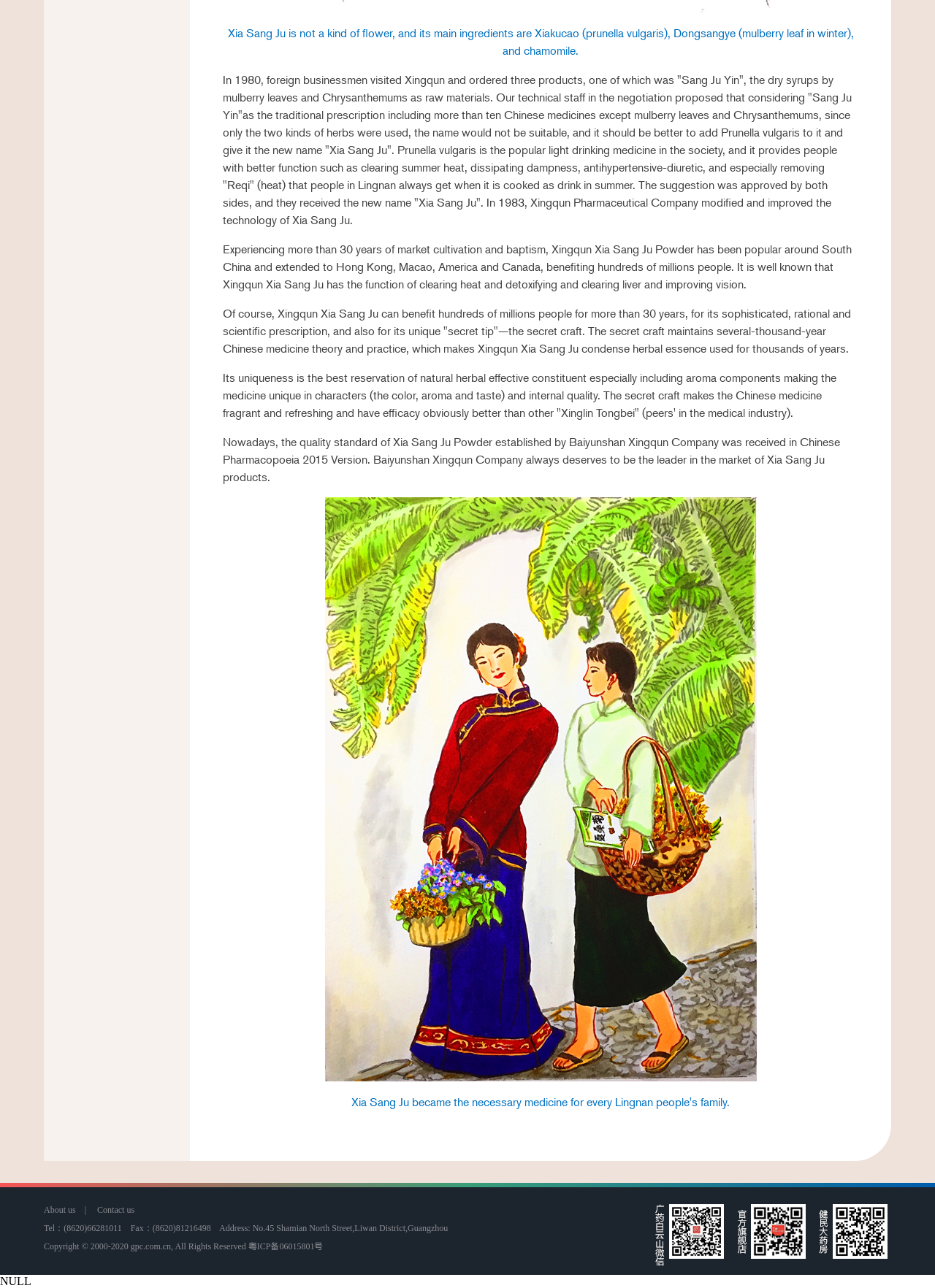Give a one-word or phrase response to the following question: What is Xia Sang Ju made of?

Xiakucao, Dongsangye, and chamomile